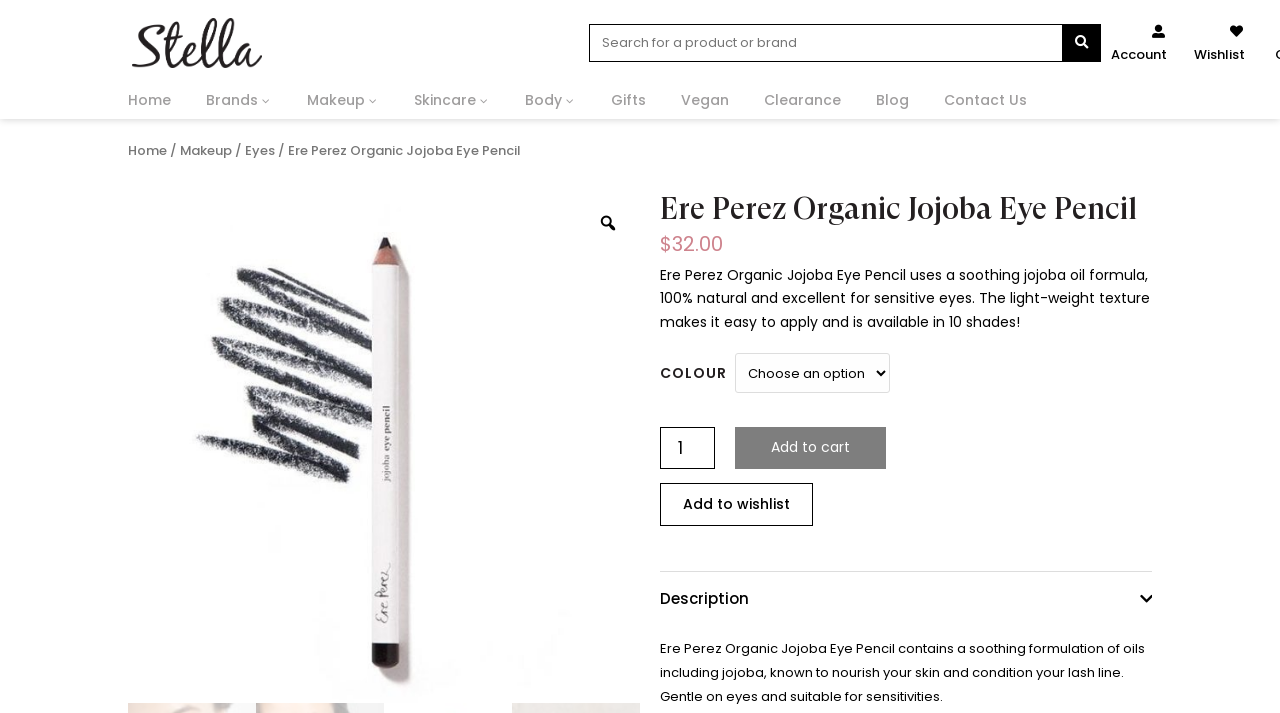How many shades are available for the Ere Perez Organic Jojoba Eye Pencil?
Please provide a comprehensive answer based on the visual information in the image.

The number of shades available for the Ere Perez Organic Jojoba Eye Pencil can be inferred from the product description, which states that the pencil is 'available in 10 shades'.